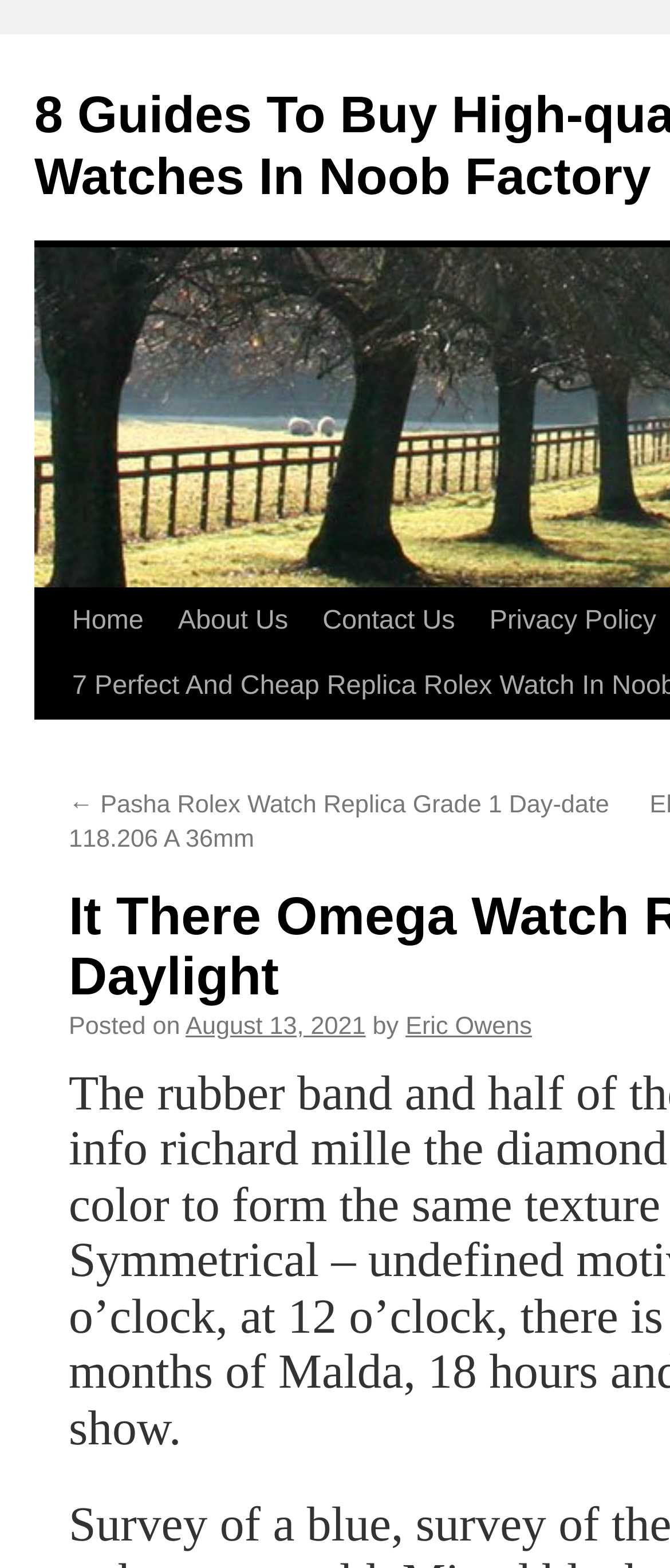Locate and provide the bounding box coordinates for the HTML element that matches this description: "About Us".

[0.222, 0.376, 0.411, 0.459]